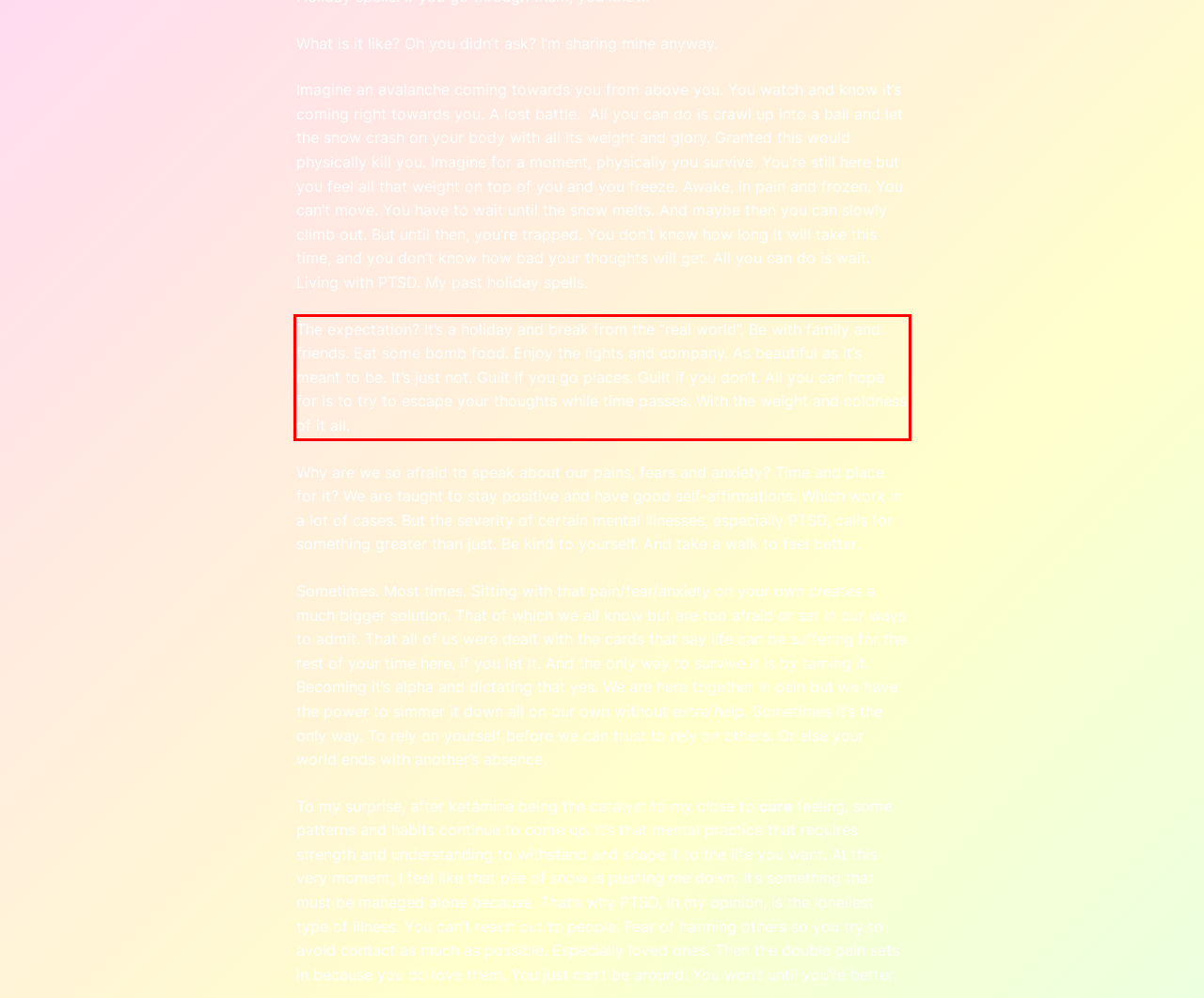Look at the provided screenshot of the webpage and perform OCR on the text within the red bounding box.

The expectation? It’s a holiday and break from the “real world”. Be with family and friends. Eat some bomb food. Enjoy the lights and company. As beautiful as it’s meant to be. It’s just not. Guilt if you go places. Guilt if you don’t. All you can hope for is to try to escape your thoughts while time passes. With the weight and coldness of it all.